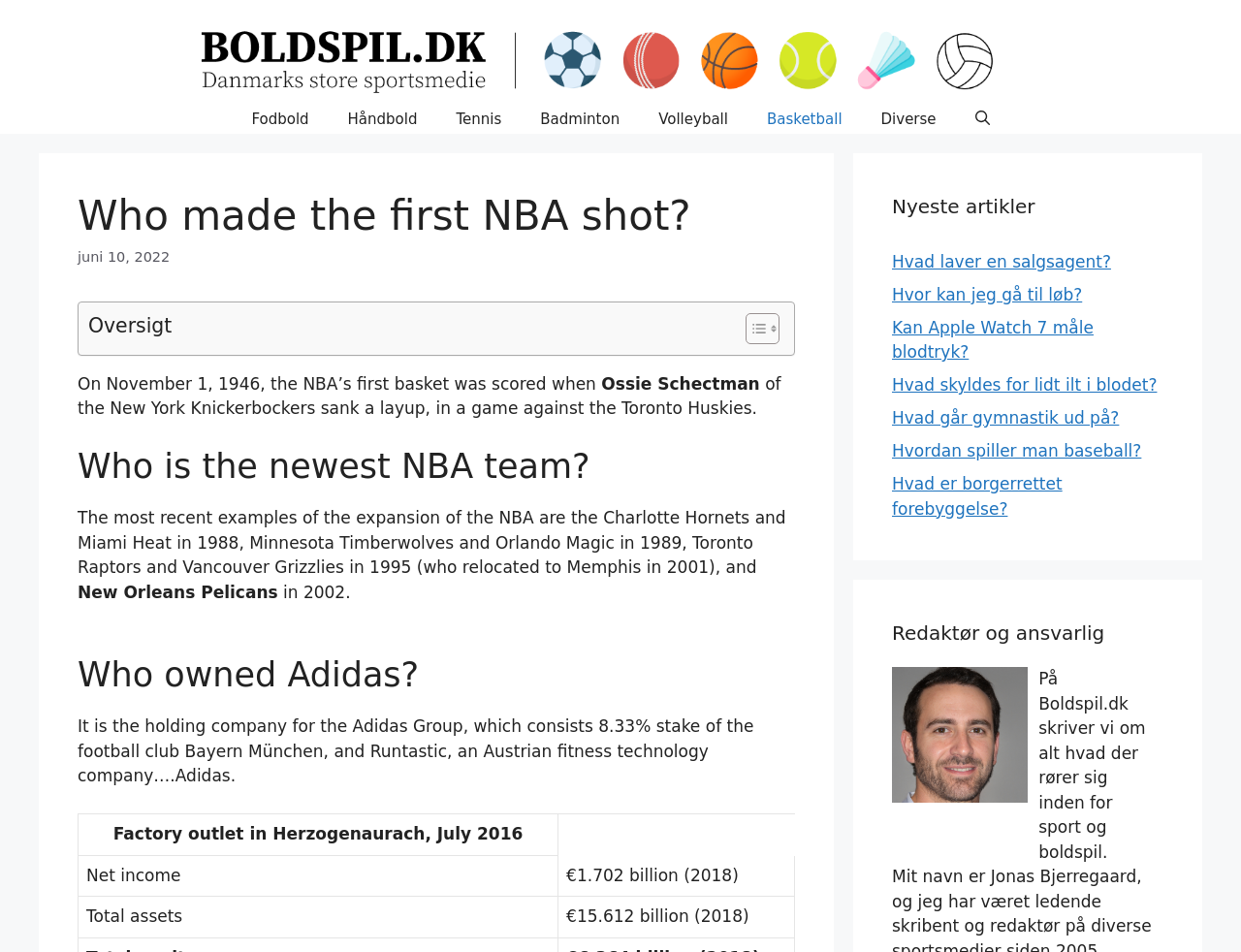What is the name of the fitness technology company mentioned?
Please provide a comprehensive answer to the question based on the webpage screenshot.

The name of the fitness technology company is obtained from the text '...and Runtastic, an Austrian fitness technology company...' which is located in the section about Adidas.